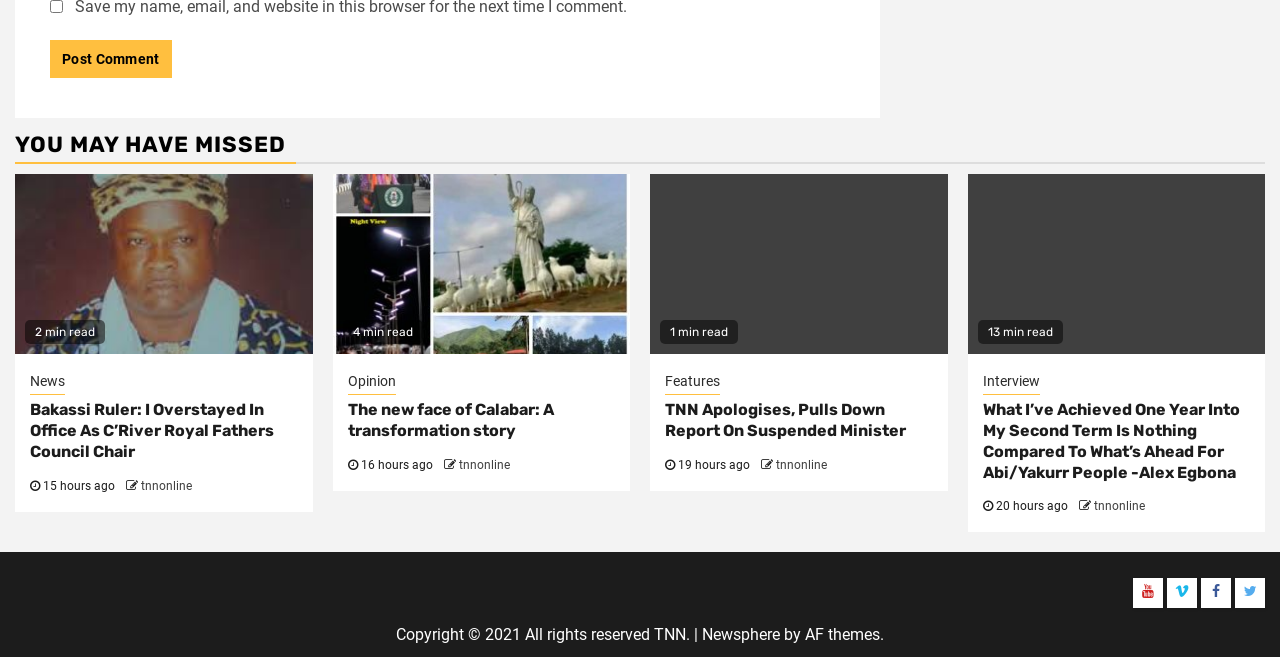Carefully observe the image and respond to the question with a detailed answer:
What is the name of the website?

The website has a link 'tnnonline' multiple times, and a StaticText 'Copyright © 2021 All rights reserved TNN.' at the bottom, indicating that the name of the website is TNN.